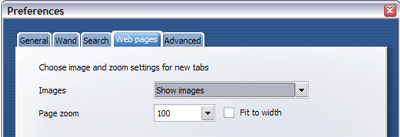What is the purpose of the 'Fit to width' checkbox?
Please provide a comprehensive answer based on the visual information in the image.

The 'Fit to width' checkbox is located next to the 'Page zoom' setting in the 'Web pages' section of the 'Preferences' dialog. Its purpose is to allow users to adjust the zoom level of web pages to fit the width of the browser window, ensuring a comfortable browsing experience.